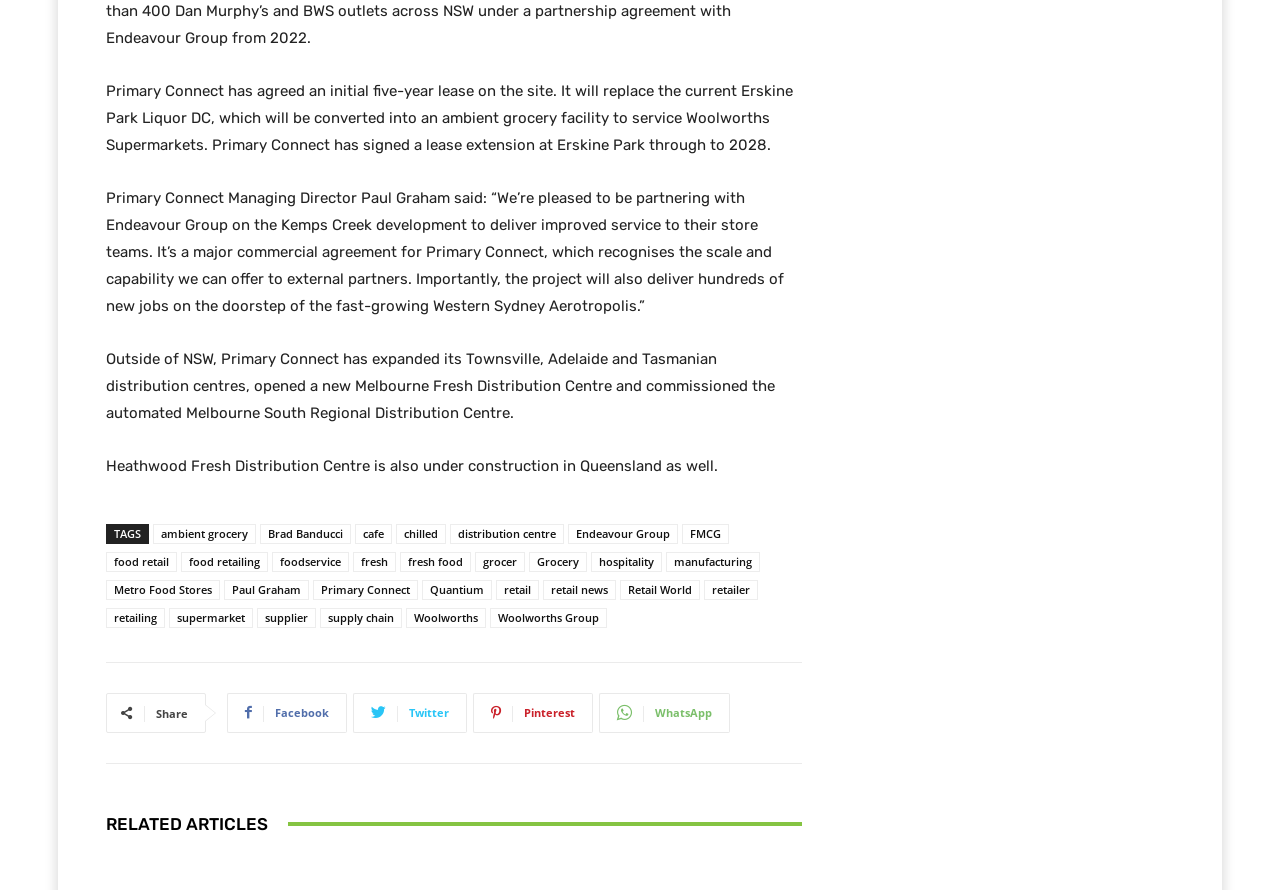What is Primary Connect's new lease agreement for?
Can you give a detailed and elaborate answer to the question?

According to the text, Primary Connect has agreed an initial five-year lease on the site, which will be converted into an ambient grocery facility to service Woolworths Supermarkets. This information is found in the first StaticText element.